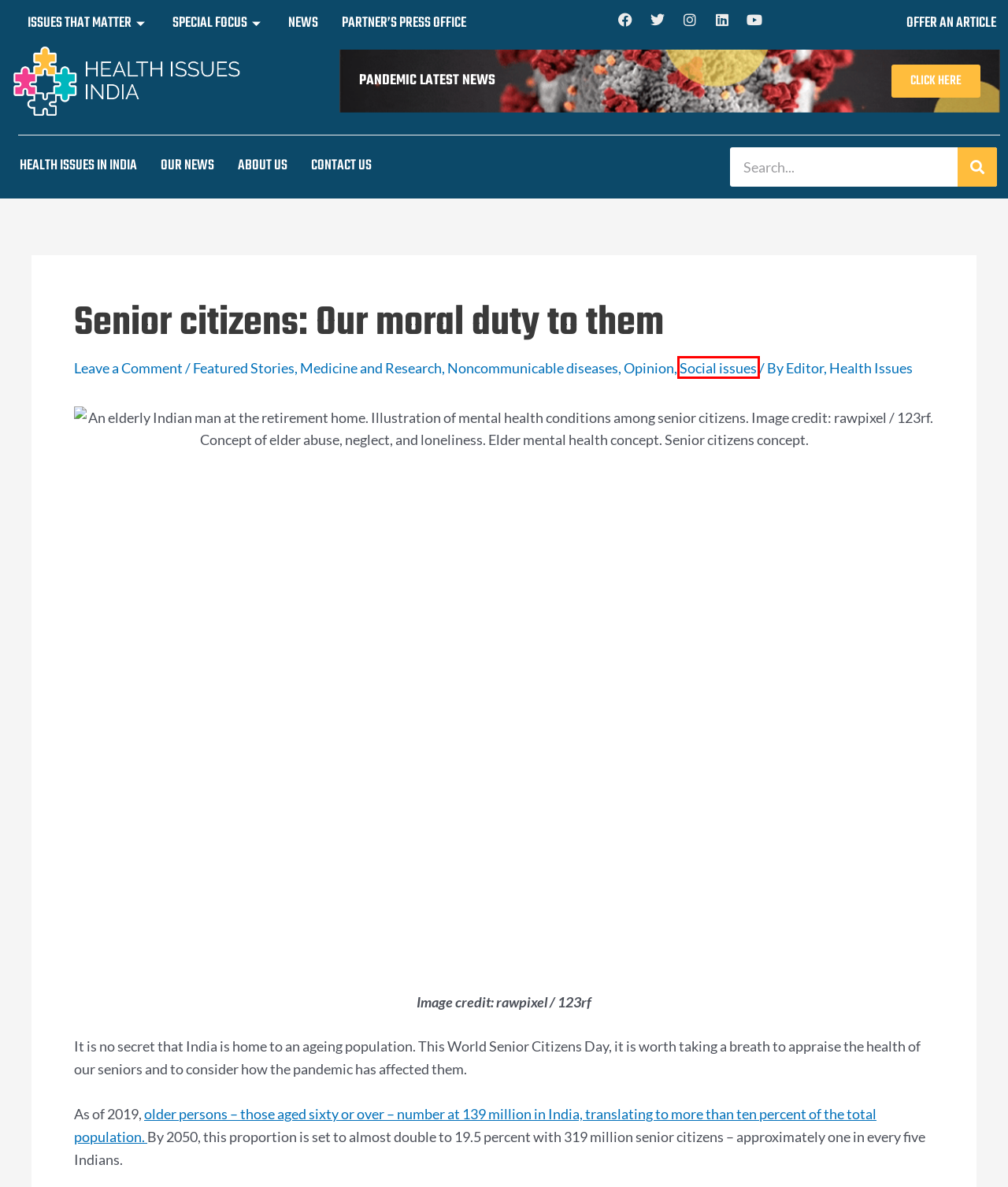You are looking at a webpage screenshot with a red bounding box around an element. Pick the description that best matches the new webpage after interacting with the element in the red bounding box. The possible descriptions are:
A. Social issues Archives - Health Issues India
B. Press: Battling the Infodemic amid a Pandemic - Health Issues India
C. Opinion Archives - Health Issues India
D. Editor, Health Issues, Author at Health Issues India
E. Contribute - Health Issues India
F. Home - Health Issues India
G. Contact Us - Health Issues India
H. Medicine and Research Archives - Health Issues India

A